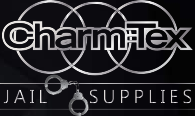What is the focus of Charm-Tex's products?
Using the screenshot, give a one-word or short phrase answer.

Law enforcement and corrections